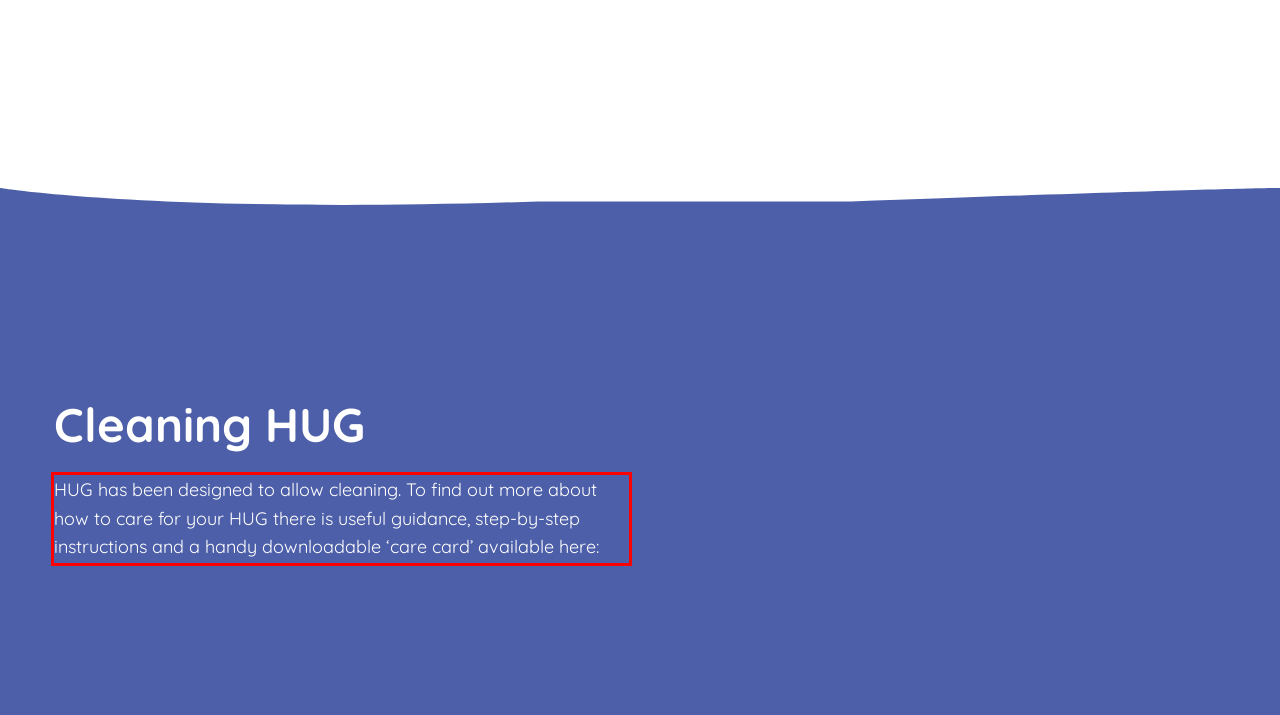Please take the screenshot of the webpage, find the red bounding box, and generate the text content that is within this red bounding box.

HUG has been designed to allow cleaning. To find out more about how to care for your HUG there is useful guidance, step-by-step instructions and a handy downloadable ‘care card’ available here: